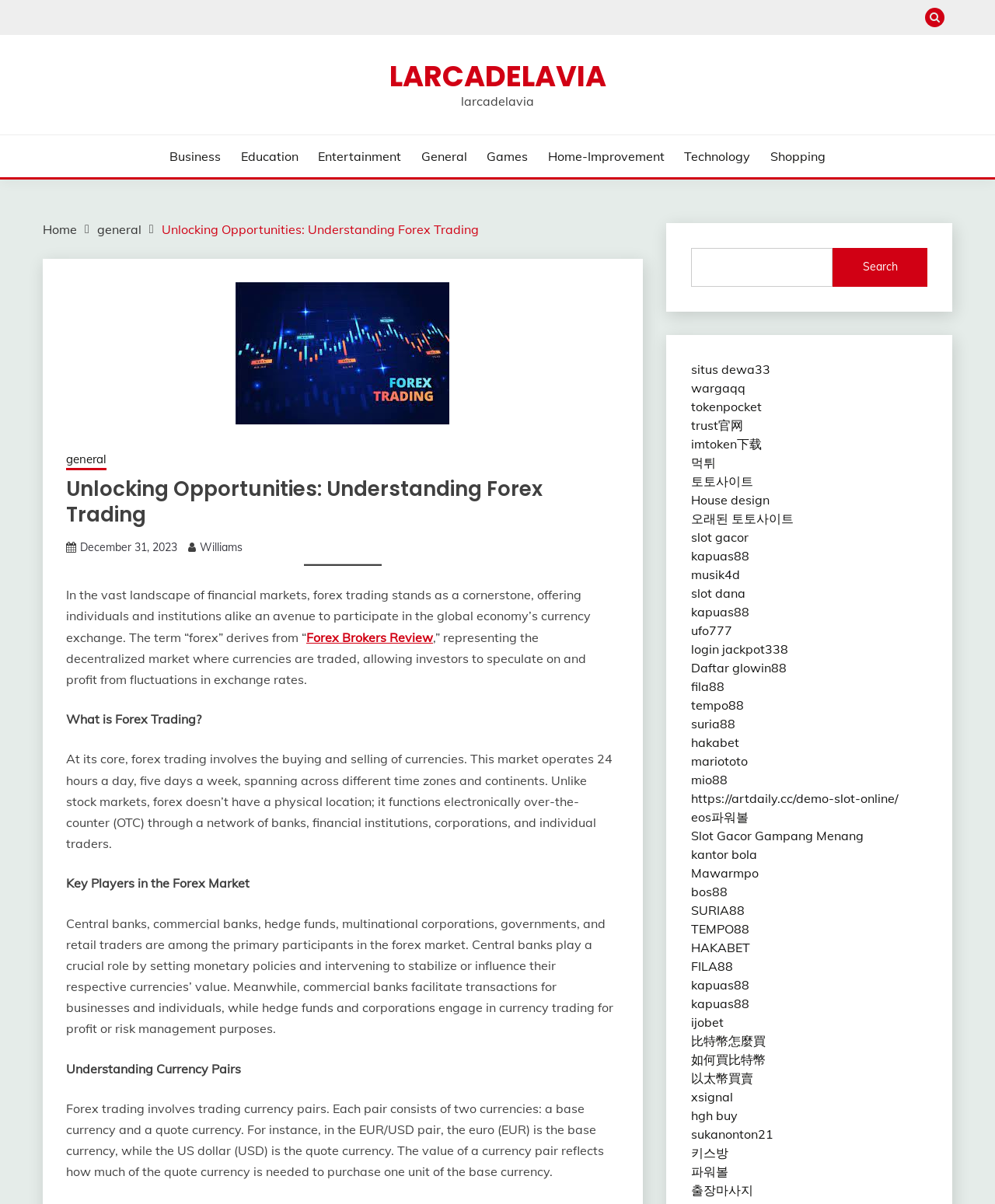Provide the bounding box for the UI element matching this description: "parent_node: Search name="s"".

[0.694, 0.206, 0.837, 0.238]